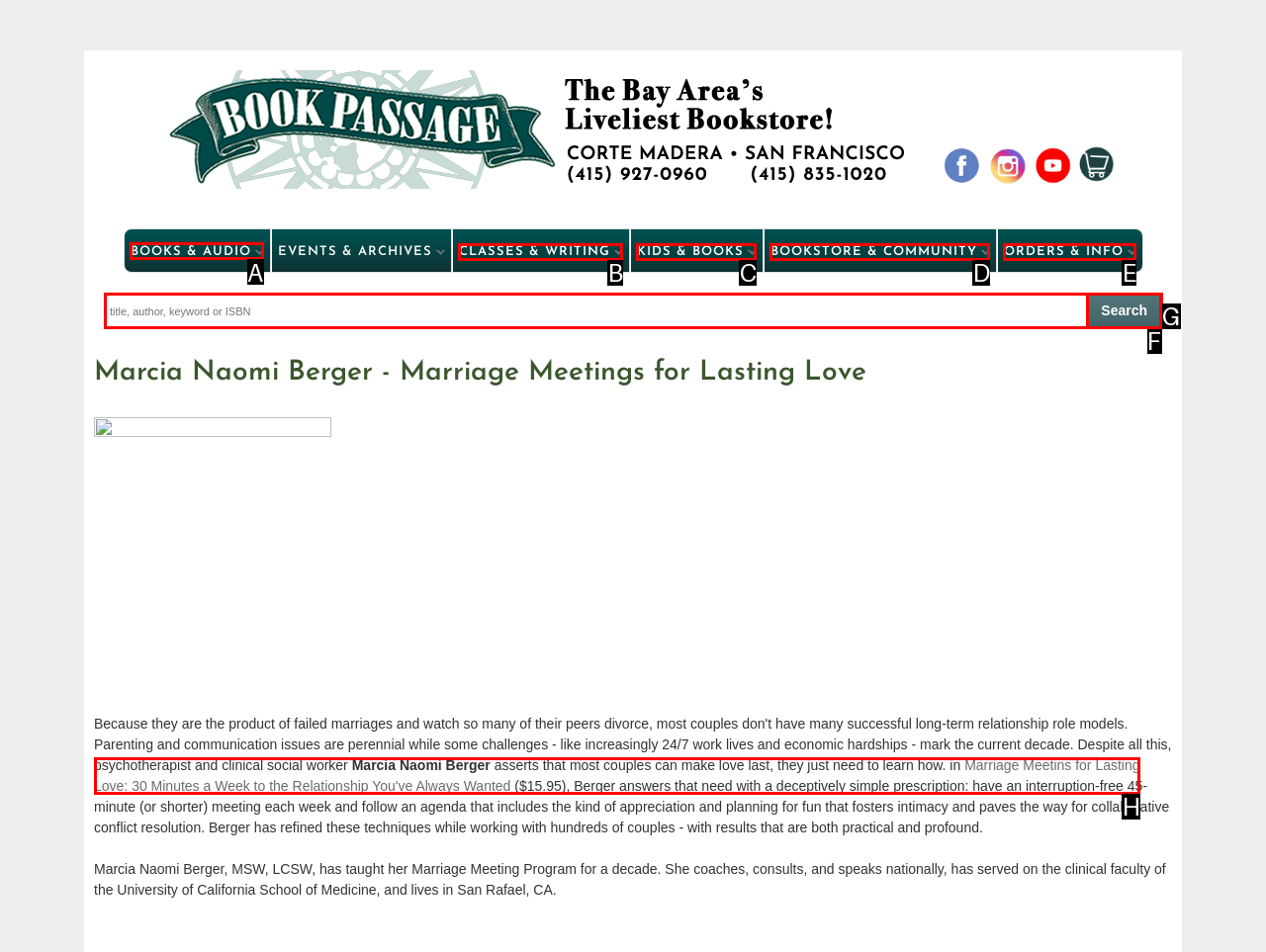Select the HTML element that should be clicked to accomplish the task: Go to BOOKS & AUDIO page Reply with the corresponding letter of the option.

A